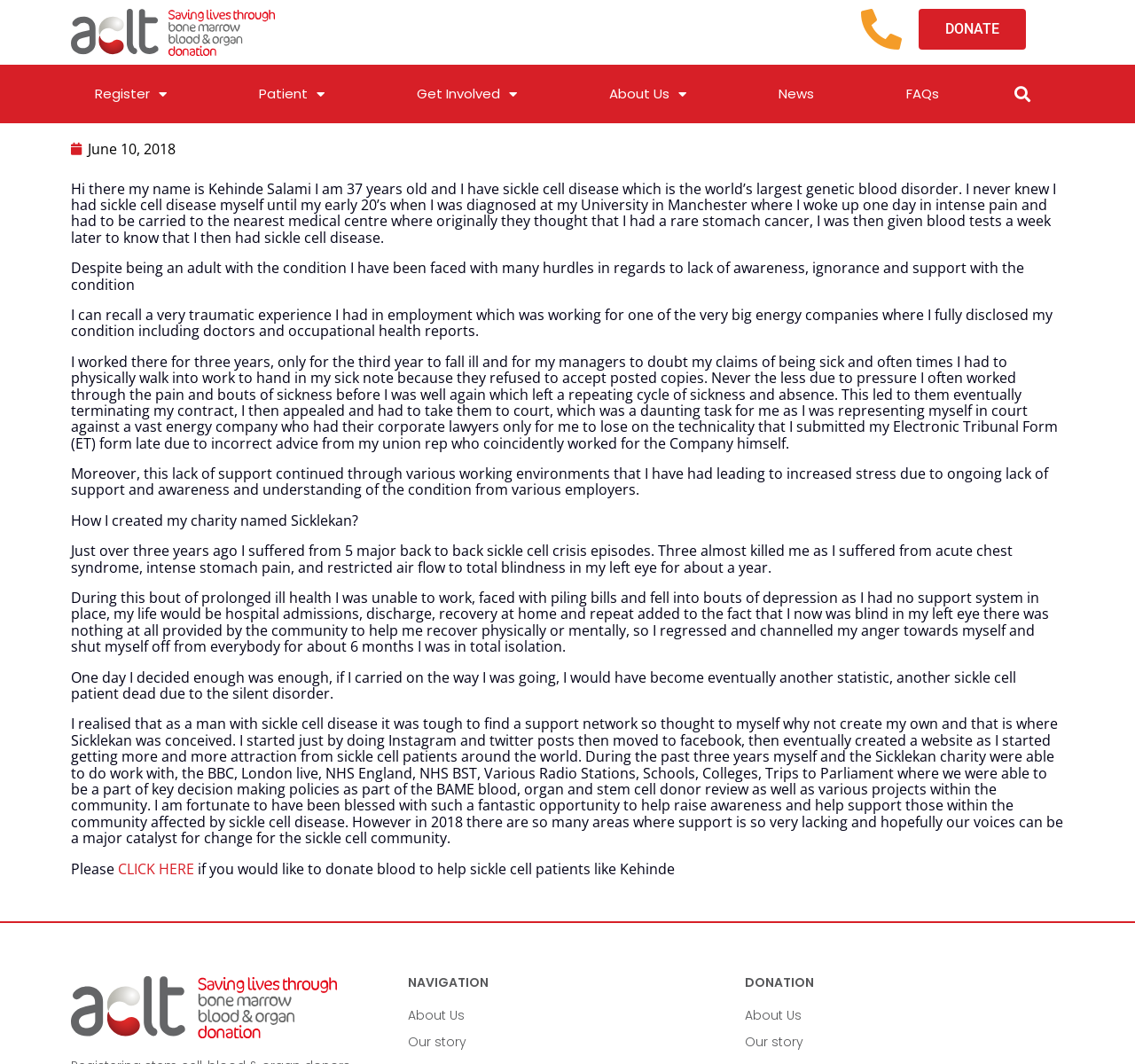Using the webpage screenshot, locate the HTML element that fits the following description and provide its bounding box: "Climate".

None